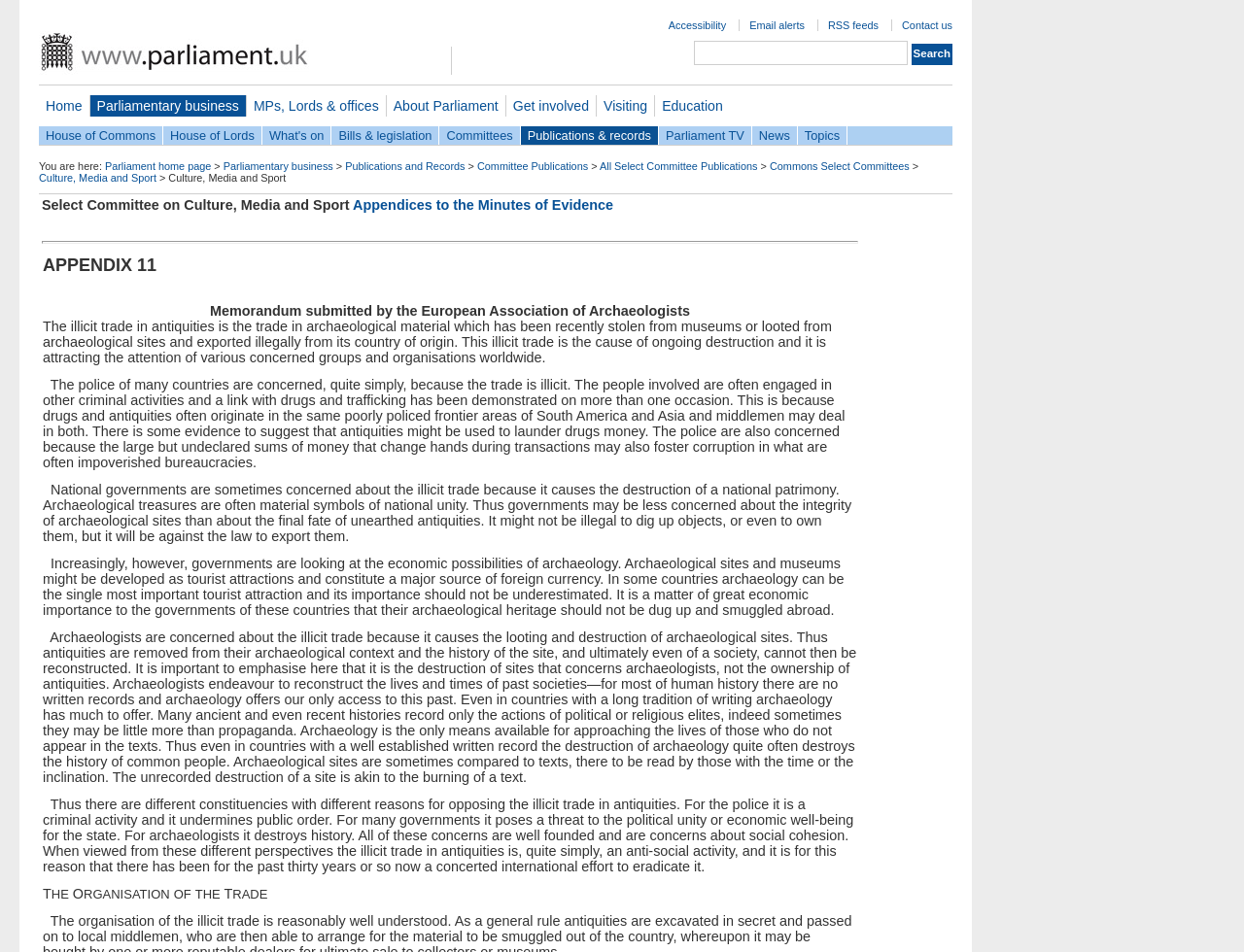Please study the image and answer the question comprehensively:
What is the concern of national governments?

I found the answer by reading the text on the page, which explains that national governments are concerned about the illicit trade in antiquities because it causes the destruction of a national patrimony. This suggests that the concern of national governments is the loss of their cultural heritage.